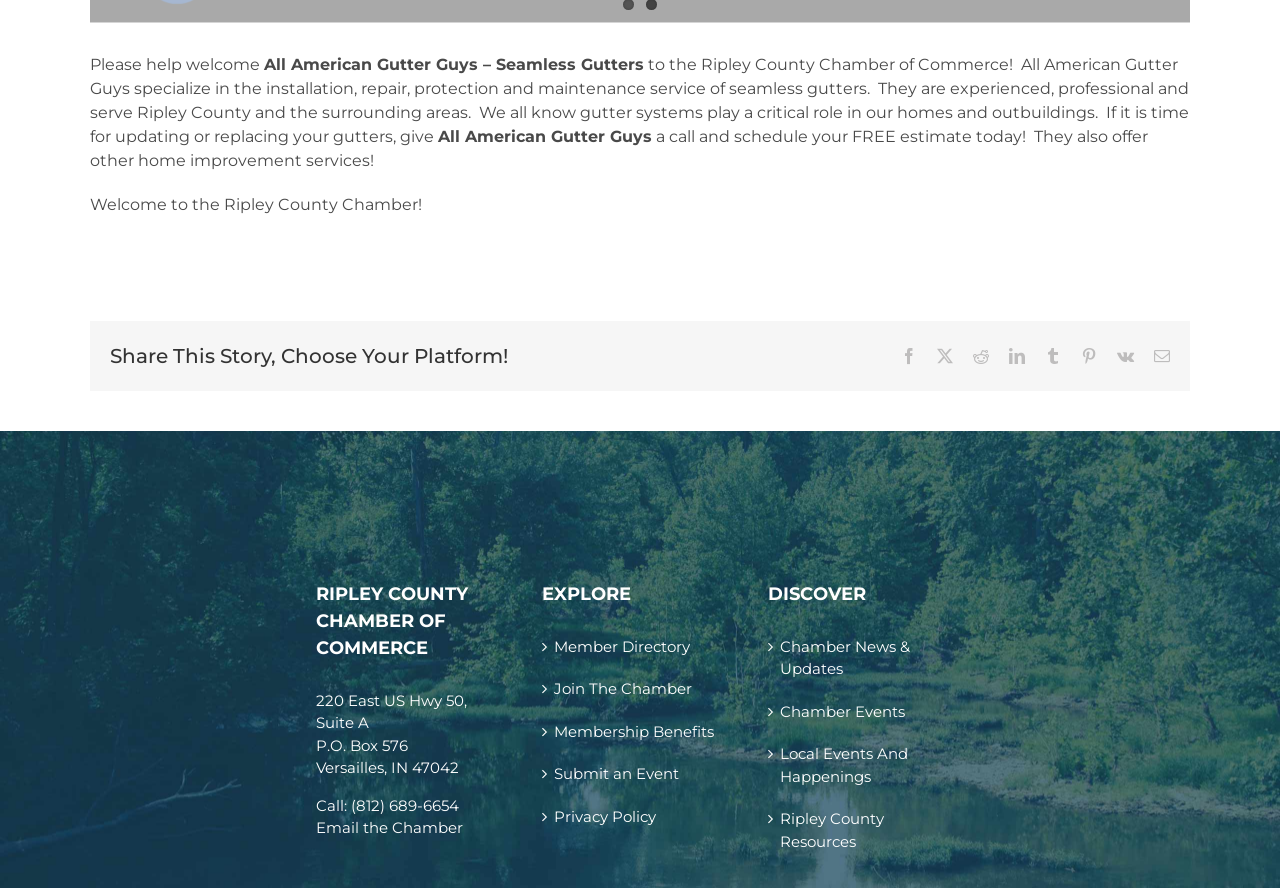Provide a one-word or brief phrase answer to the question:
What is the name of the company being welcomed?

All American Gutter Guys